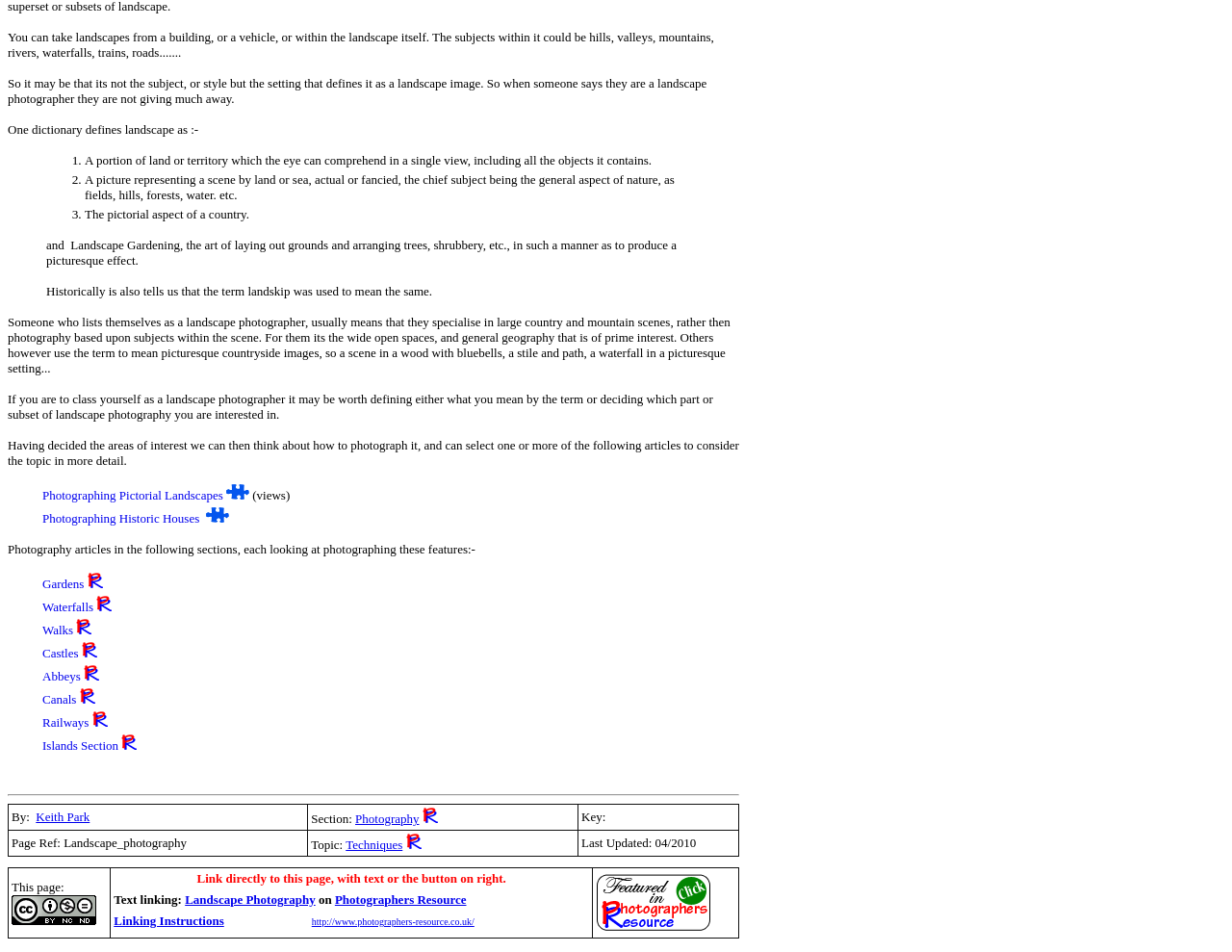Predict the bounding box of the UI element that fits this description: "Photographing Historic Houses".

[0.034, 0.537, 0.162, 0.552]